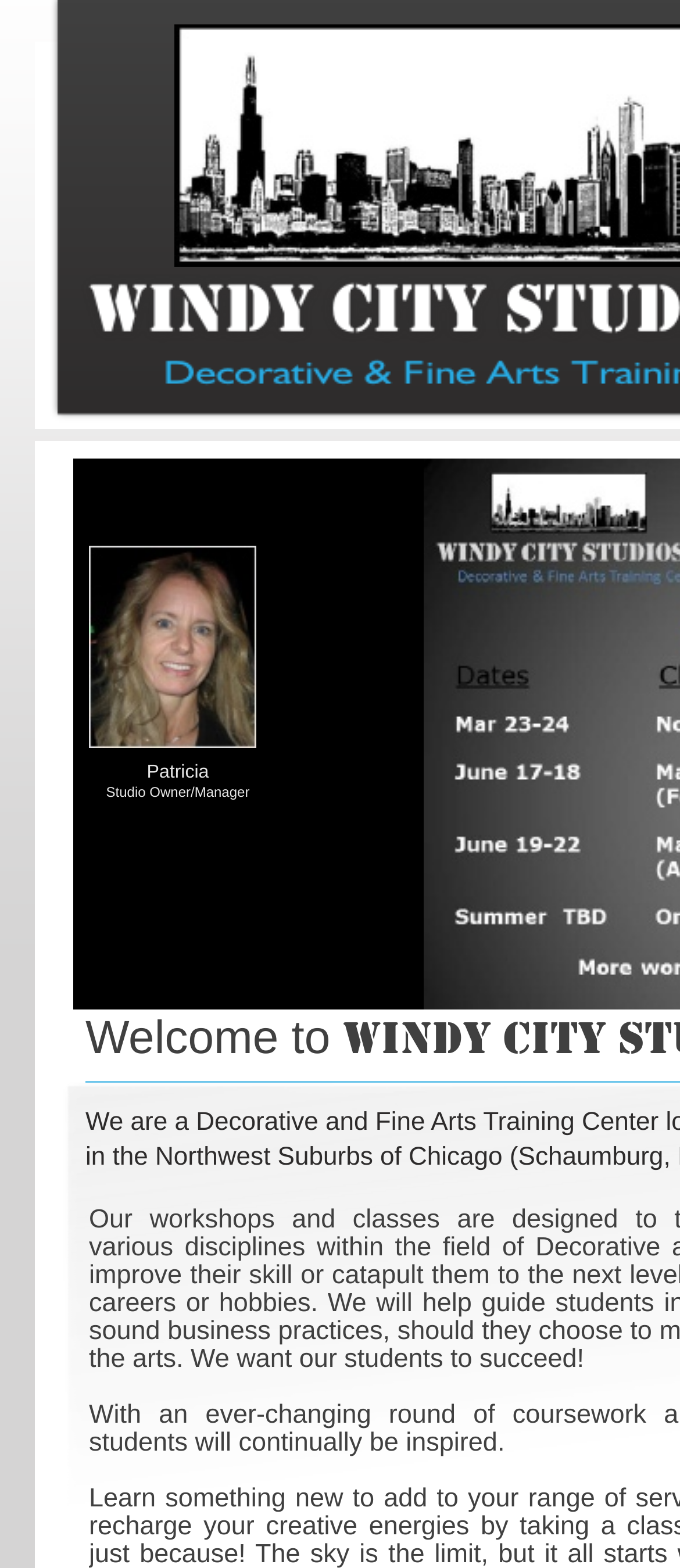Identify the primary heading of the webpage and provide its text.

Welcome to Windy City Studios!!!